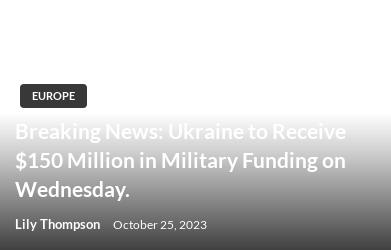Give a thorough caption for the picture.

The image features a significant news update titled "Breaking News: Ukraine to Receive $150 Million in Military Funding on Wednesday," highlighting a crucial development in Ukraine's military support. The article, authored by Lily Thompson, is dated October 25, 2023. Additionally, there is a category label 'EUROPE' prominently displayed, indicating the regional focus of the news. This timely update reflects ongoing international efforts to provide assistance to Ukraine amidst its prevailing challenges.